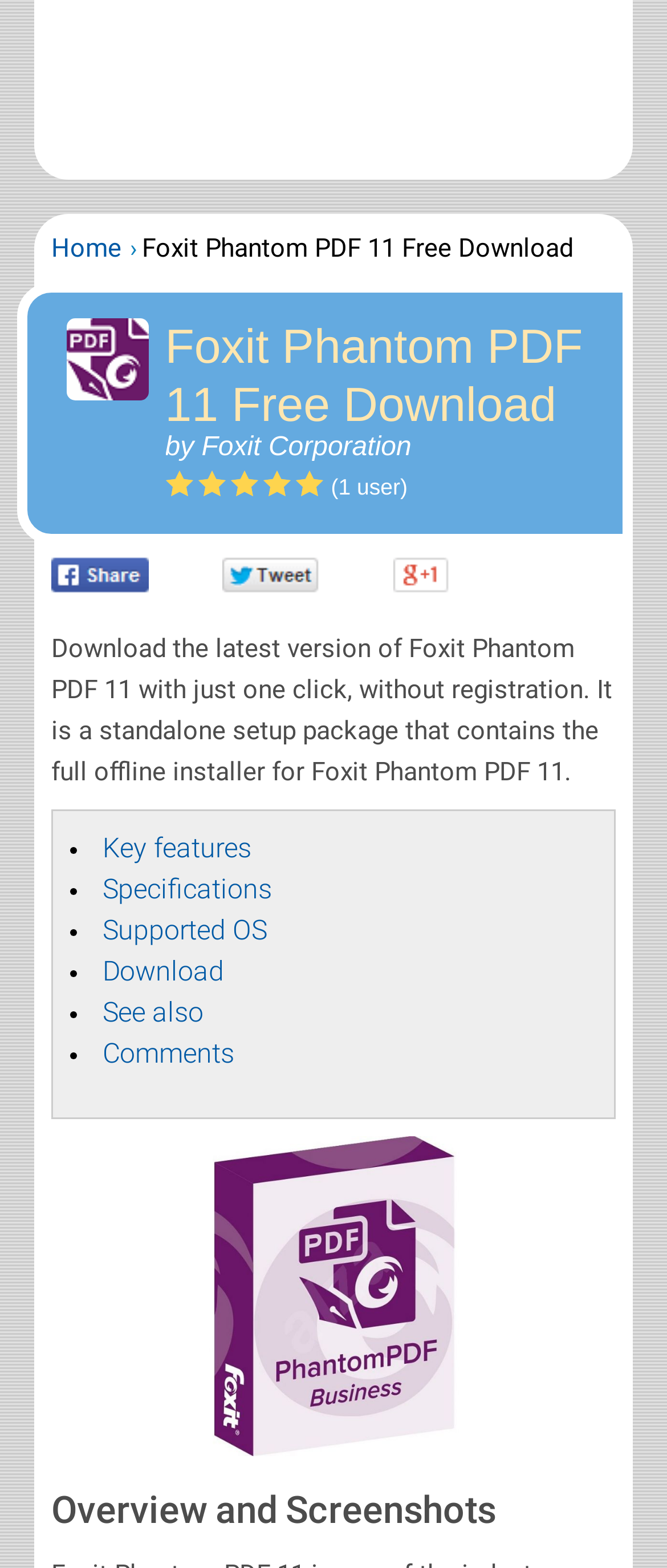Using the element description: "Plant Hire", determine the bounding box coordinates. The coordinates should be in the format [left, top, right, bottom], with values between 0 and 1.

None